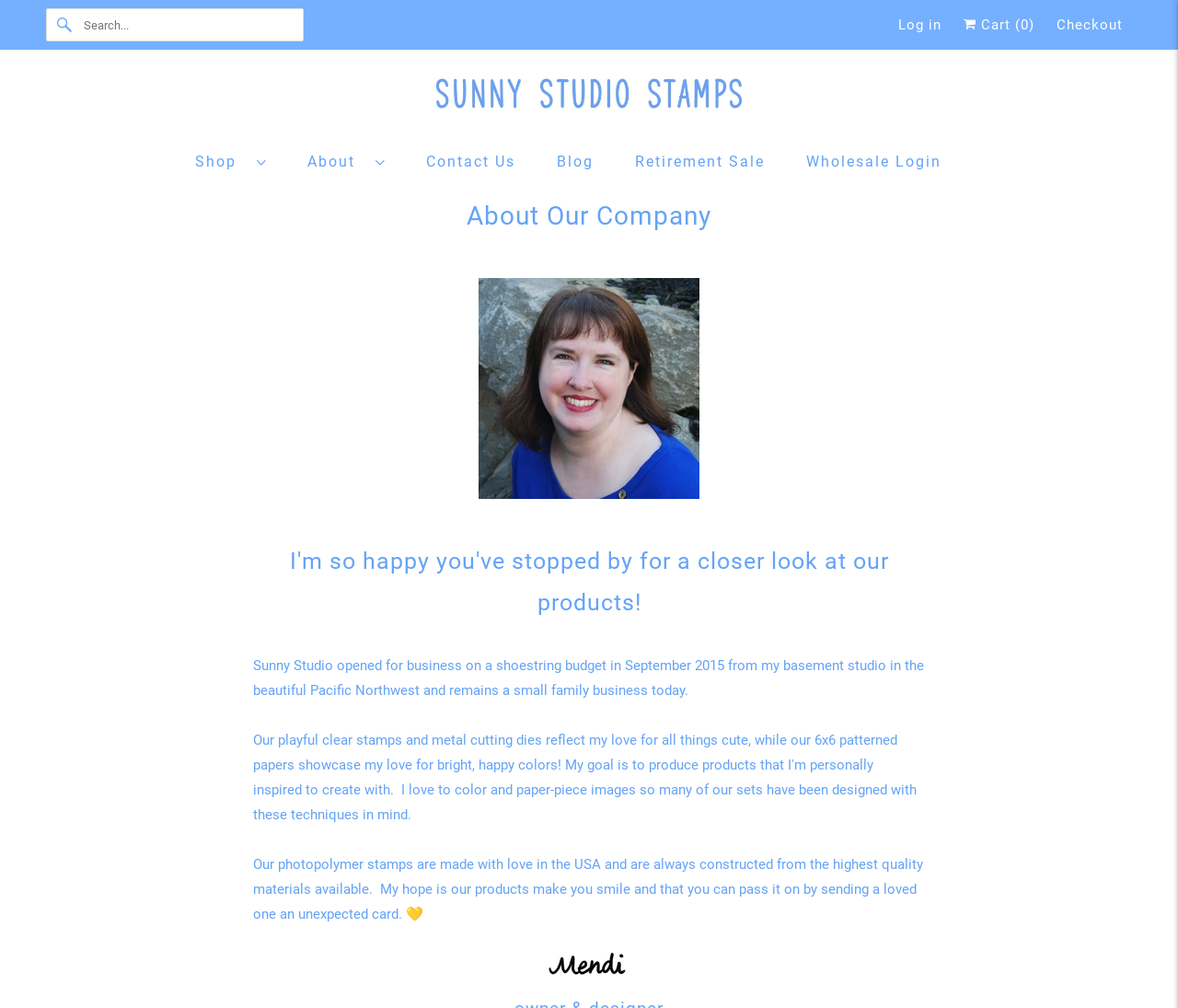Where are the photopolymer stamps made?
Answer the question based on the image using a single word or a brief phrase.

USA